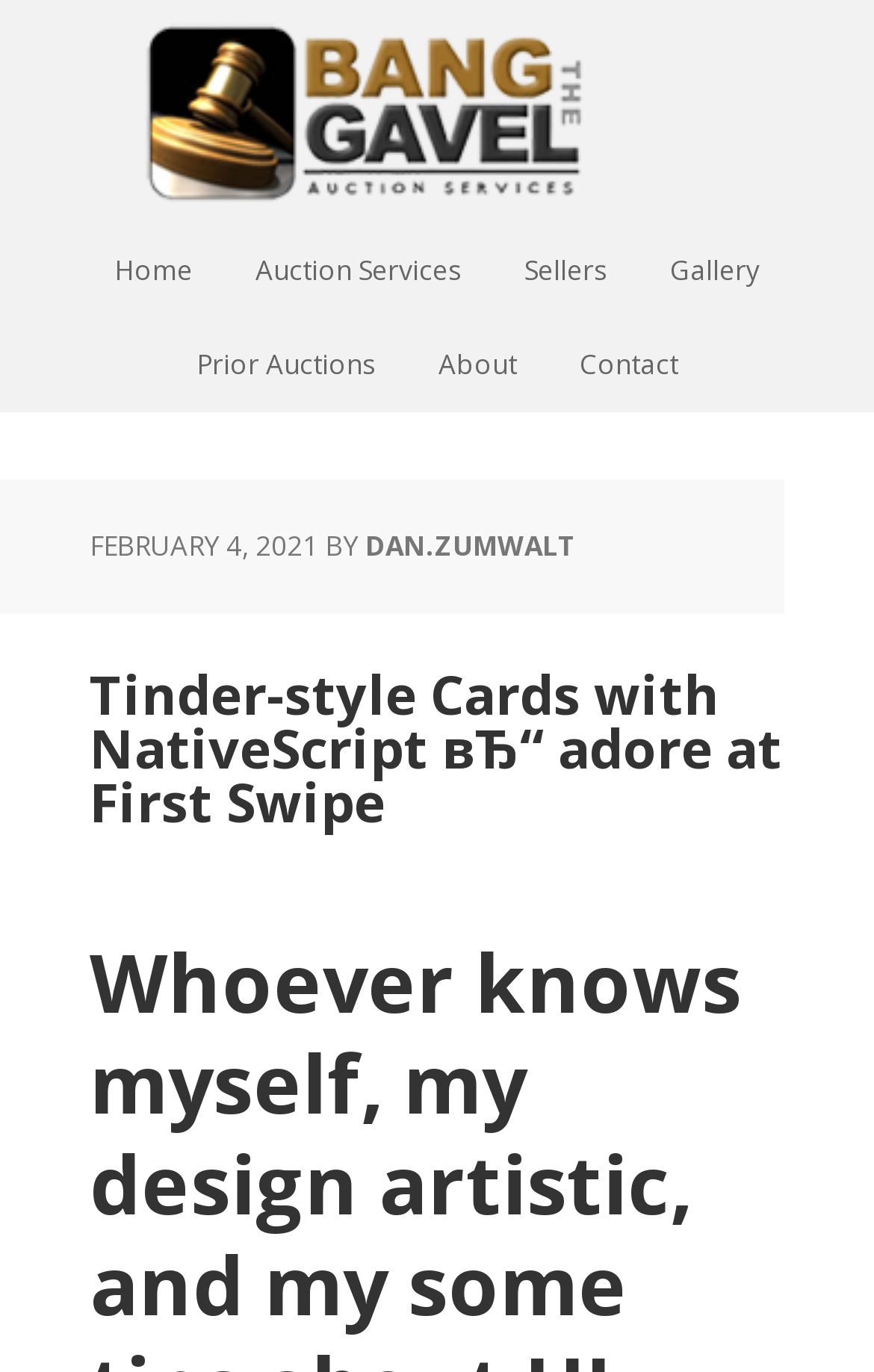Who wrote the article?
Answer the question with just one word or phrase using the image.

DAN.ZUMWALT